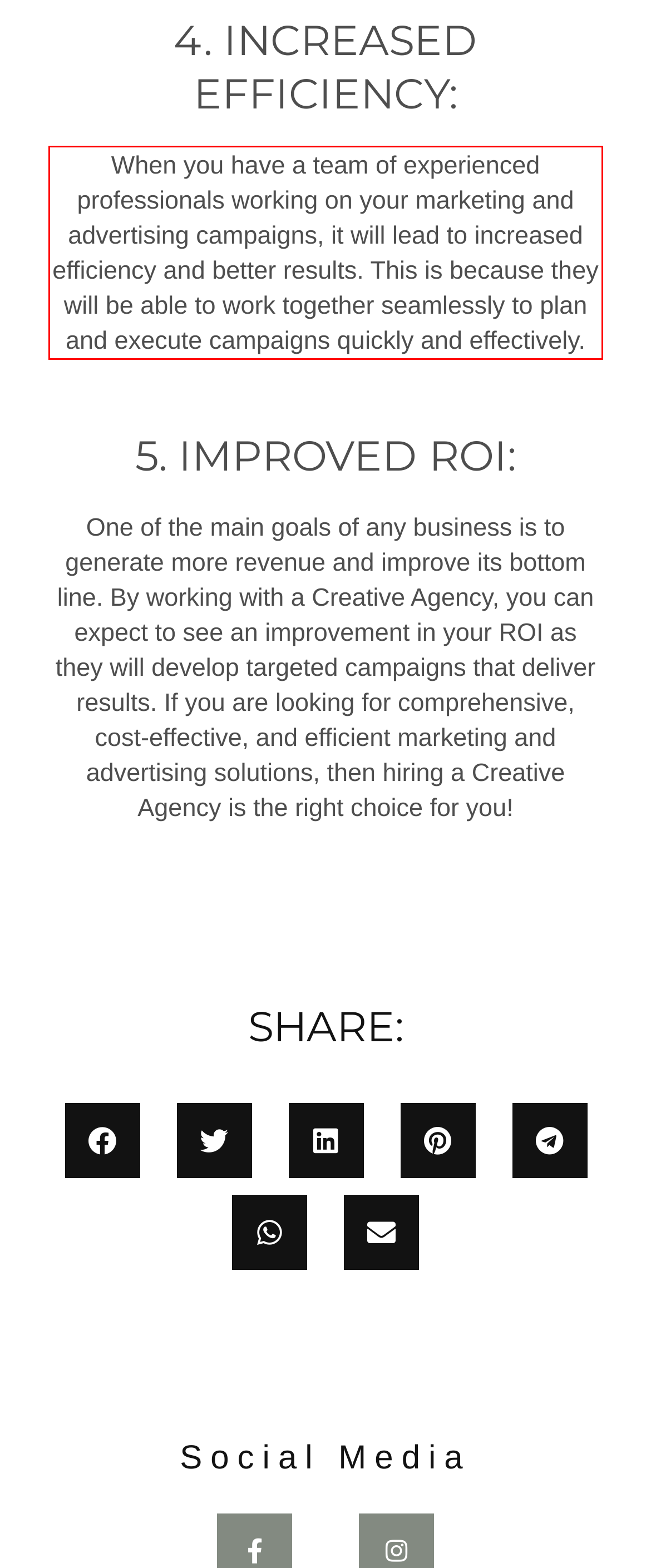Examine the screenshot of the webpage, locate the red bounding box, and perform OCR to extract the text contained within it.

When you have a team of experienced professionals working on your marketing and advertising campaigns, it will lead to increased efficiency and better results. This is because they will be able to work together seamlessly to plan and execute campaigns quickly and effectively.